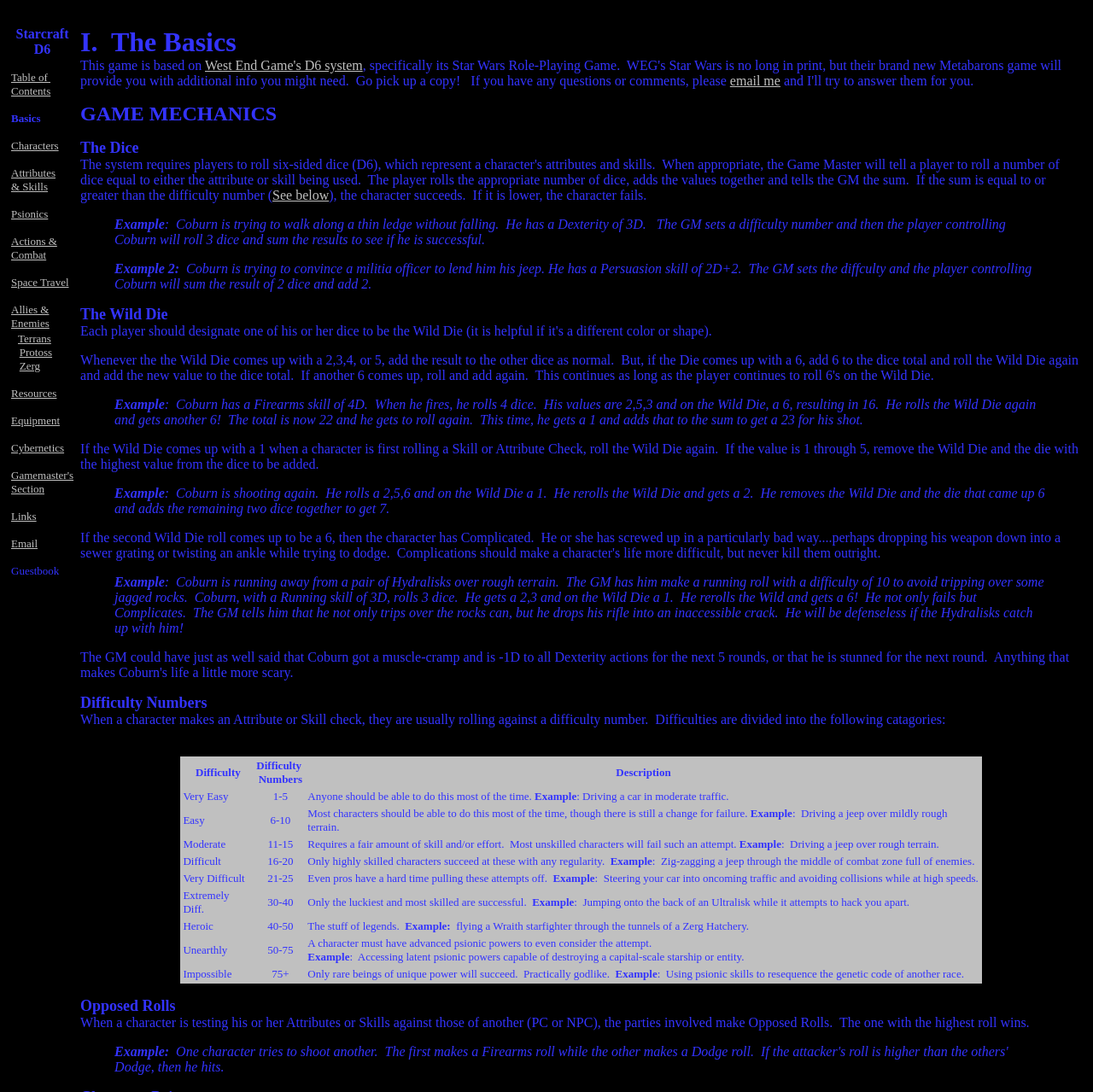Generate a comprehensive description of the contents of the webpage.

This webpage is about Starcraft D6, a game system, and its basics and game mechanics. At the top, there is a table of contents with links to various sections, including "Basics", "Characters", "Attributes", "Skills", and more. 

Below the table of contents, there is a section titled "GAME MECHANICS" that explains the game's mechanics. This section is divided into several subsections, including "The Dice", "The Wild Die", and "Difficulty Numbers". 

In the "The Dice" section, there is an explanation of how the game's dice system works, along with examples of how to calculate the results of dice rolls. 

The "The Wild Die" section explains a special die that can be rolled in certain situations, and how it affects the game's outcome. This section also includes examples of how the Wild Die works in different scenarios.

The "Difficulty Numbers" section explains how the game's difficulty system works, with a table that lists different difficulty levels, their corresponding numbers, and examples of what each level entails. The difficulty levels range from "Very Easy" to "Extremely Difficult", and each level has a specific number range and example scenario.

Throughout the webpage, there are blockquotes that provide additional examples and explanations of the game mechanics. There are also links to external resources, such as "West End Game's D6 system" and "email me", which are located at the top and bottom of the page, respectively.